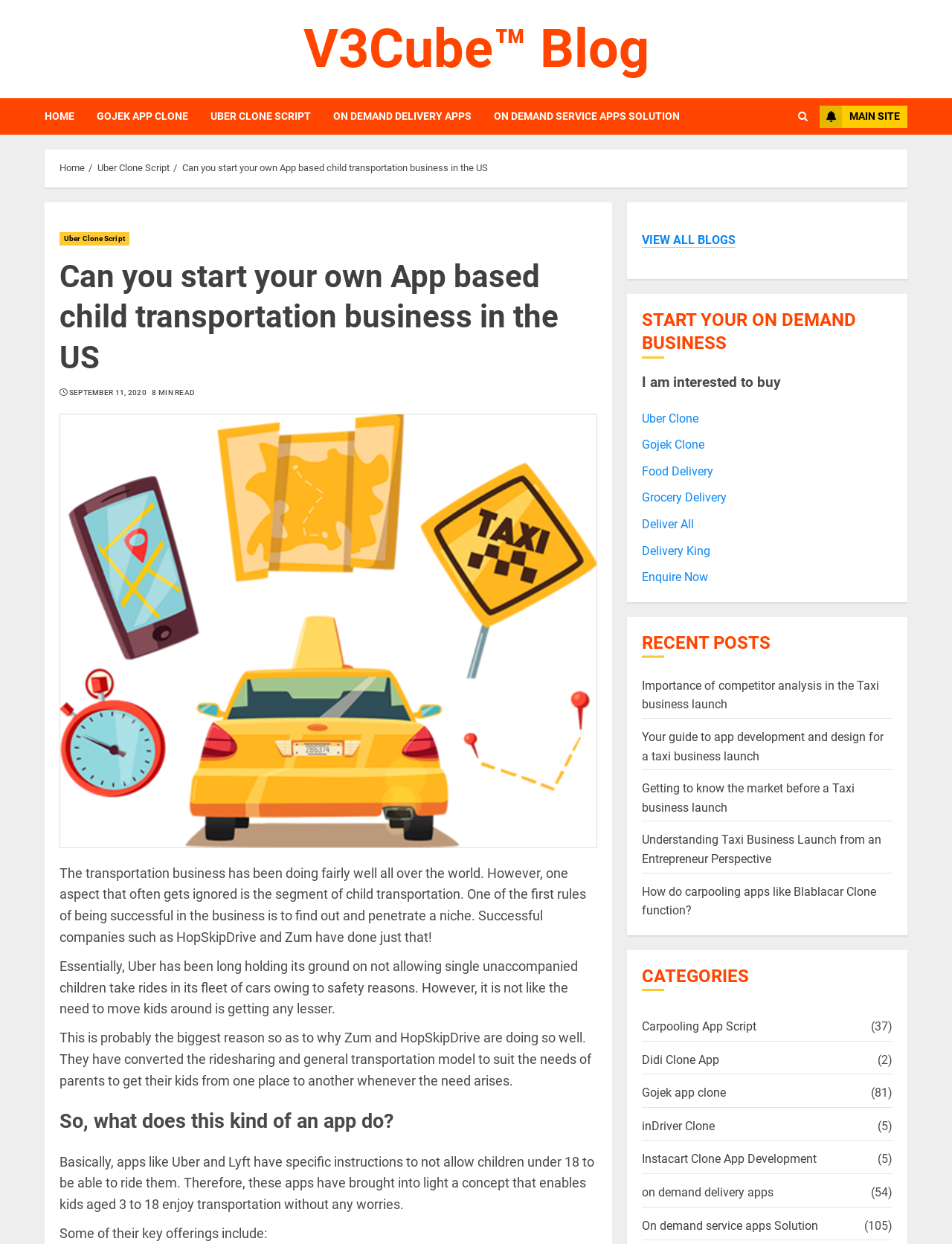How many categories are listed on the webpage?
Based on the screenshot, give a detailed explanation to answer the question.

Although there are multiple links listed under the 'CATEGORIES' heading, there is only one category listed, which is 'Carpooling App Script', with 37 related links, and other sub-categories like 'Didi Clone App', 'Gojek app clone', etc.